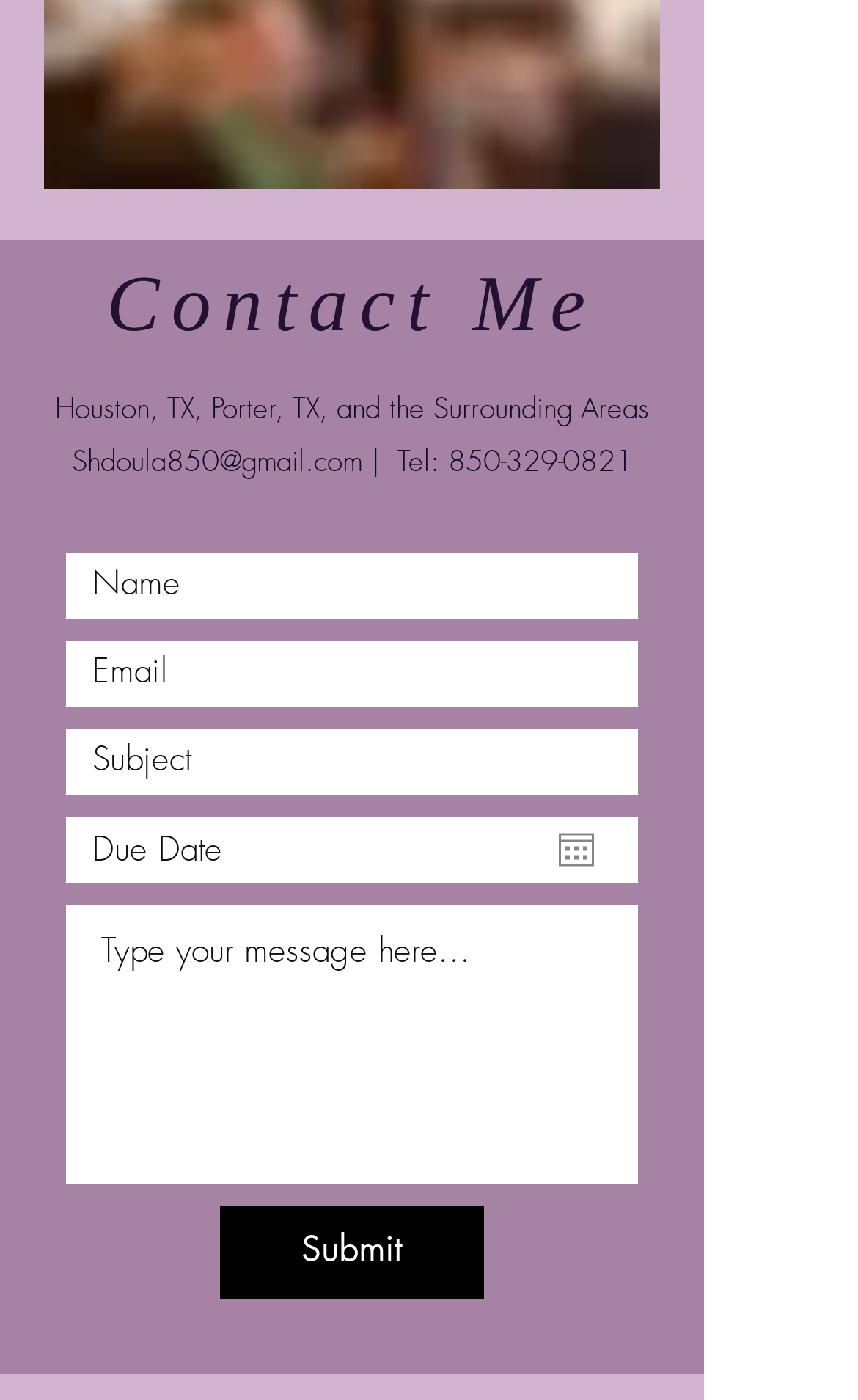Refer to the image and provide a thorough answer to this question:
What is the location mentioned on the webpage?

The webpage mentions the location 'Houston, TX, Porter, TX, and the Surrounding Areas' in the static text element, indicating that the webpage is related to a service or business operating in these areas.